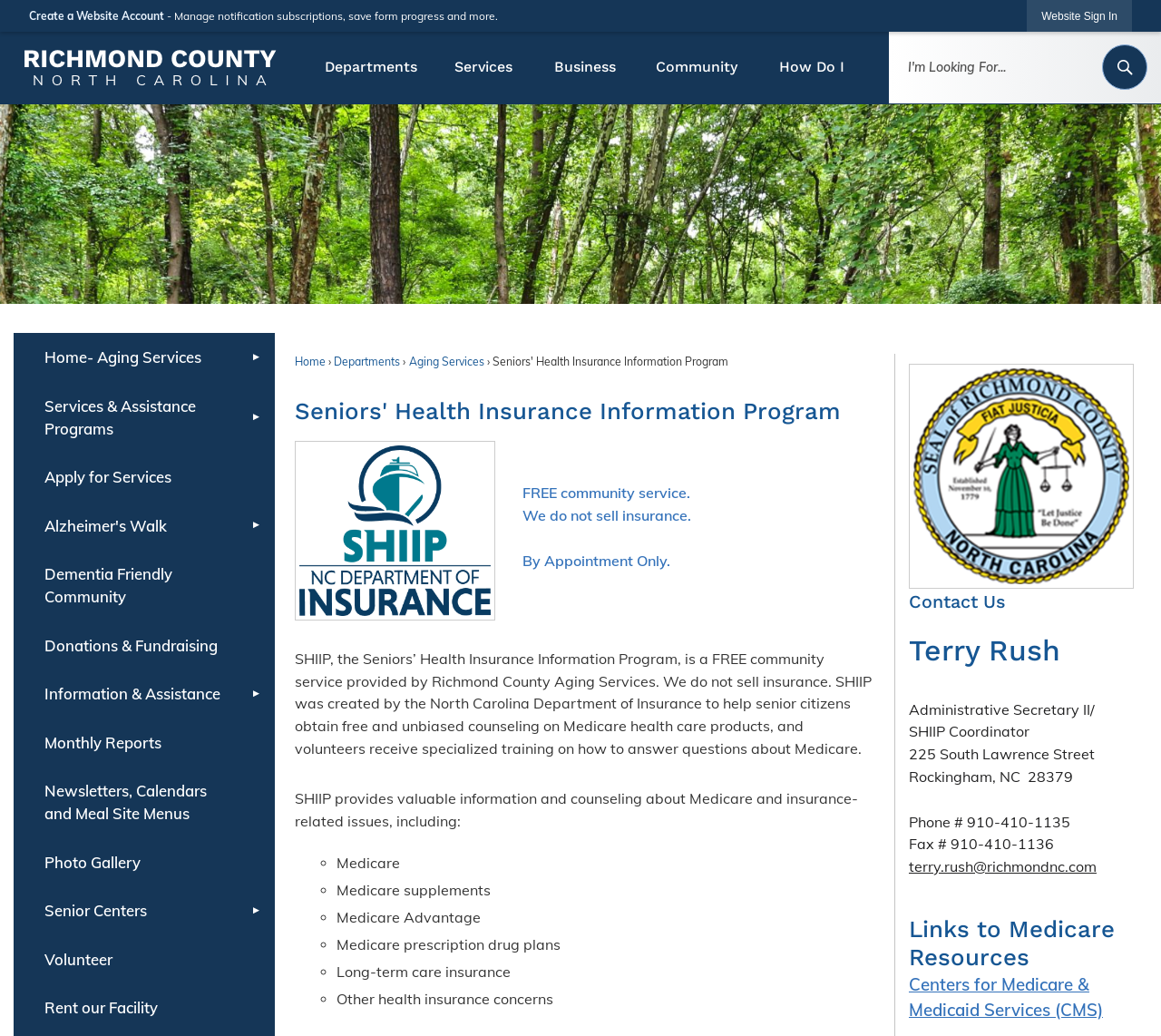What is the purpose of SHIIP?
Respond to the question with a single word or phrase according to the image.

To provide free and unbiased counseling on Medicare health care products